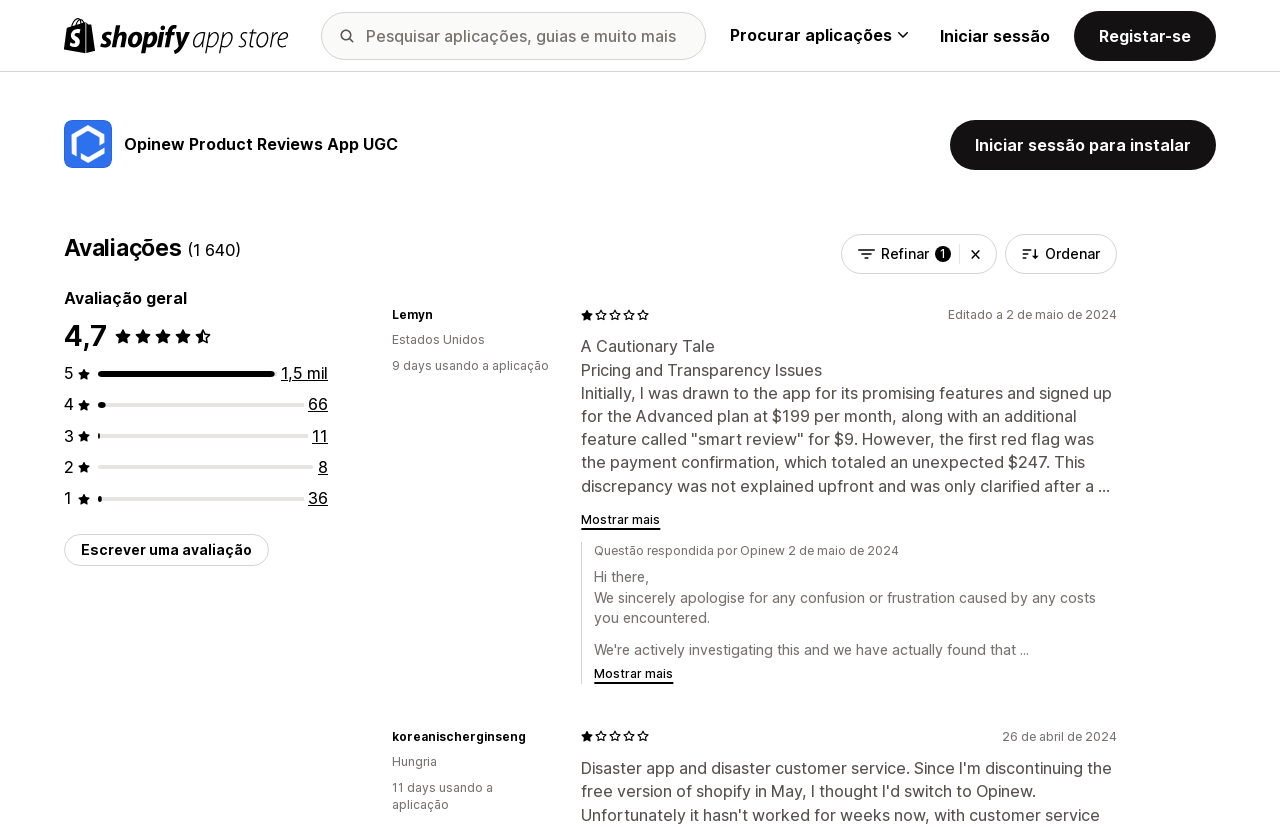Locate the bounding box coordinates of the element I should click to achieve the following instruction: "Search for applications".

[0.251, 0.014, 0.552, 0.072]